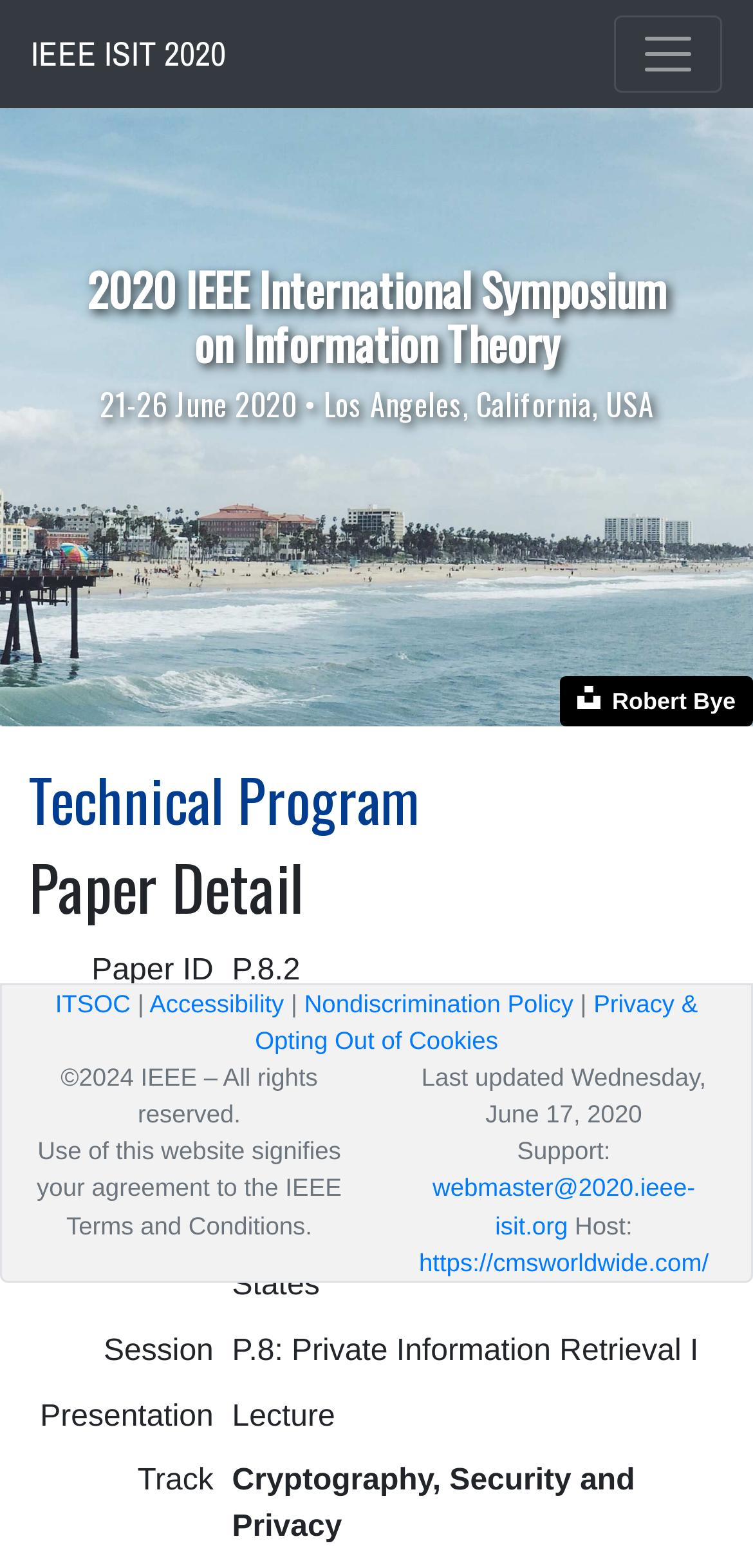What is the name of the symposium?
Provide a short answer using one word or a brief phrase based on the image.

2020 IEEE International Symposium on Information Theory